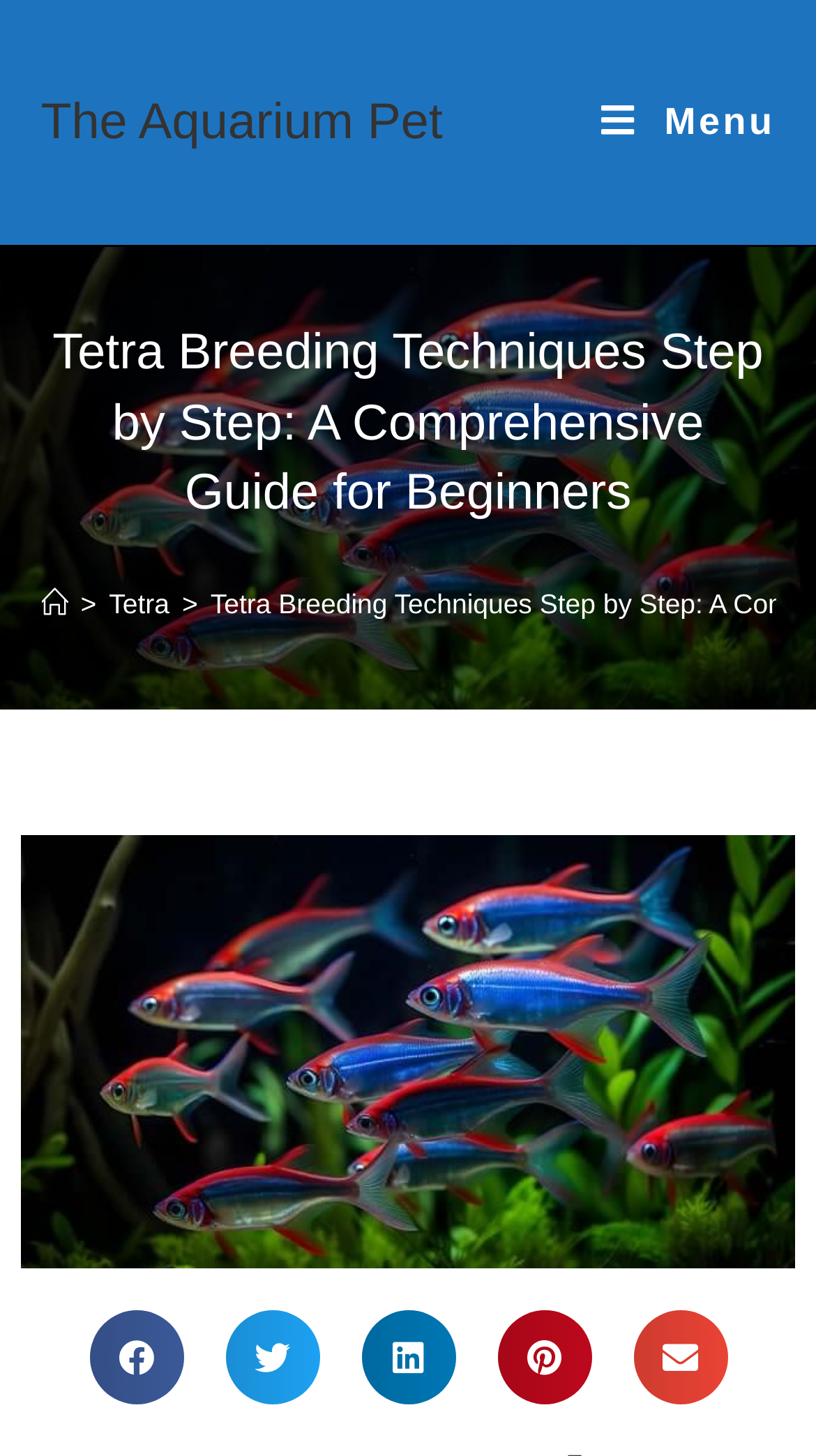Please identify the bounding box coordinates for the region that you need to click to follow this instruction: "Read more about pickleball court construction costs".

None